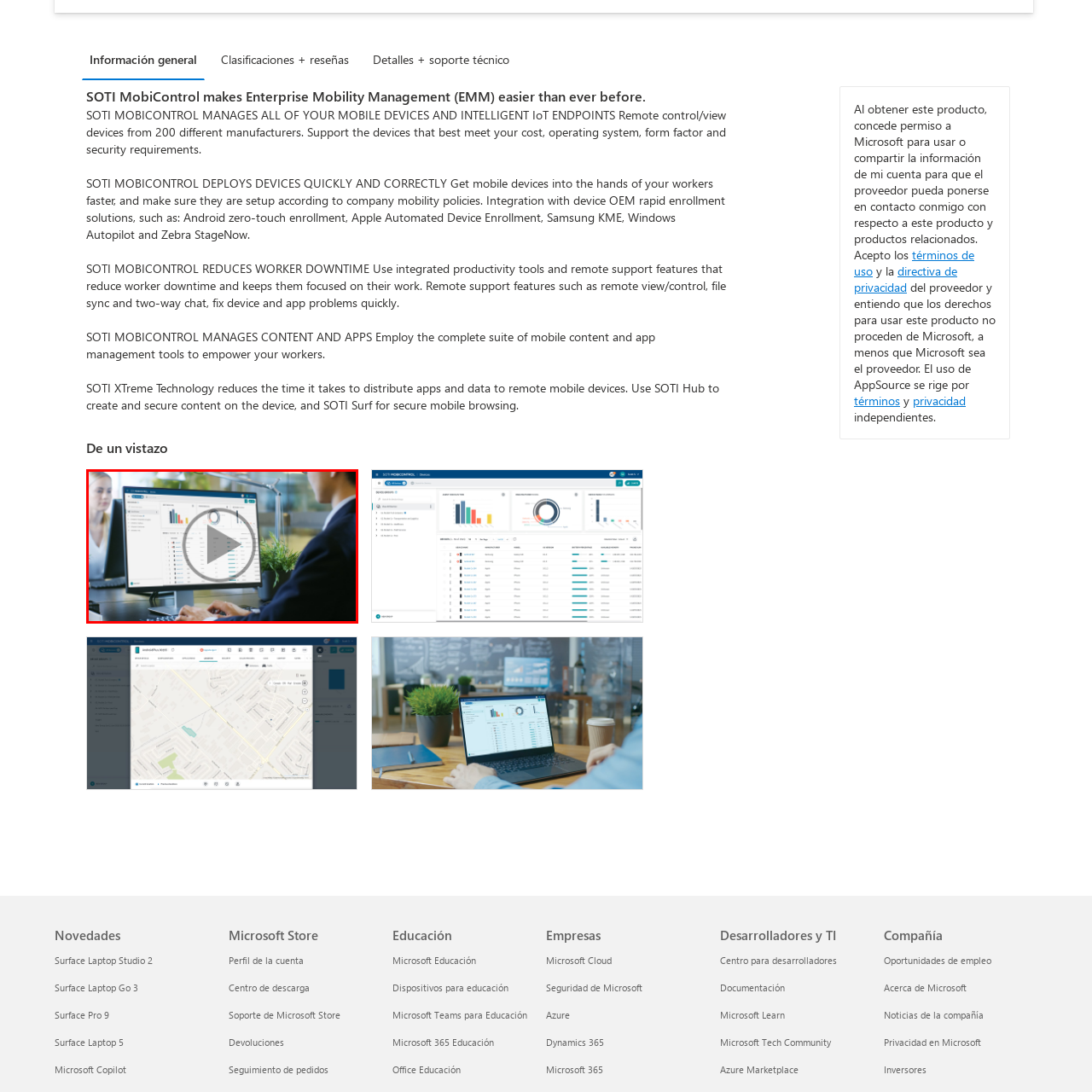Offer a detailed account of the image that is framed by the red bounding box.

The image showcases a professional setting where an individual is engaged with a computer screen displaying a dashboard related to enterprise mobility management. In the foreground, a focused user is seen operating the device, highlighting the intuitive interface that emphasizes data visualization with dynamic charts and graphical representations. 

The screen features several analytics sections, likely illustrating performance indicators relevant to mobile device management, with metrics such as device status and usage analytics prominently featured. Additionally, a play button overlay suggests the presence of a video tutorial or informational content, enhancing user engagement by providing instructional material on navigating the platform.

In the background, a second person is visible, indicating a collaborative work environment. Their presence reinforces the notion of teamwork and efficient workflow supported by the technology being showcased. Overall, the image conveys a modern and high-tech atmosphere centering on effective enterprise mobility solutions offered by SOTI MobiControl, which aims to streamline device management and enhance productivity for businesses.